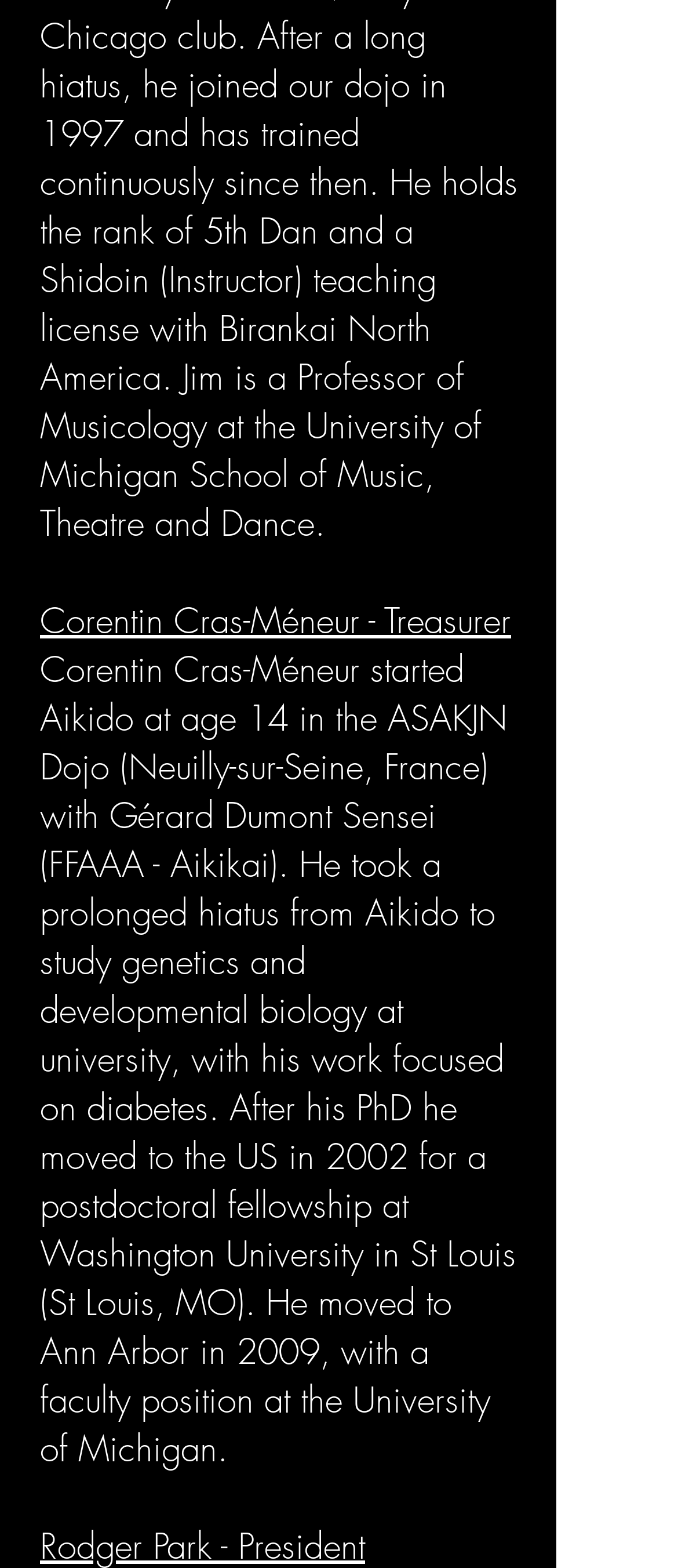Using the provided element description "Méneur - Treasurer", determine the bounding box coordinates of the UI element.

[0.369, 0.381, 0.754, 0.411]